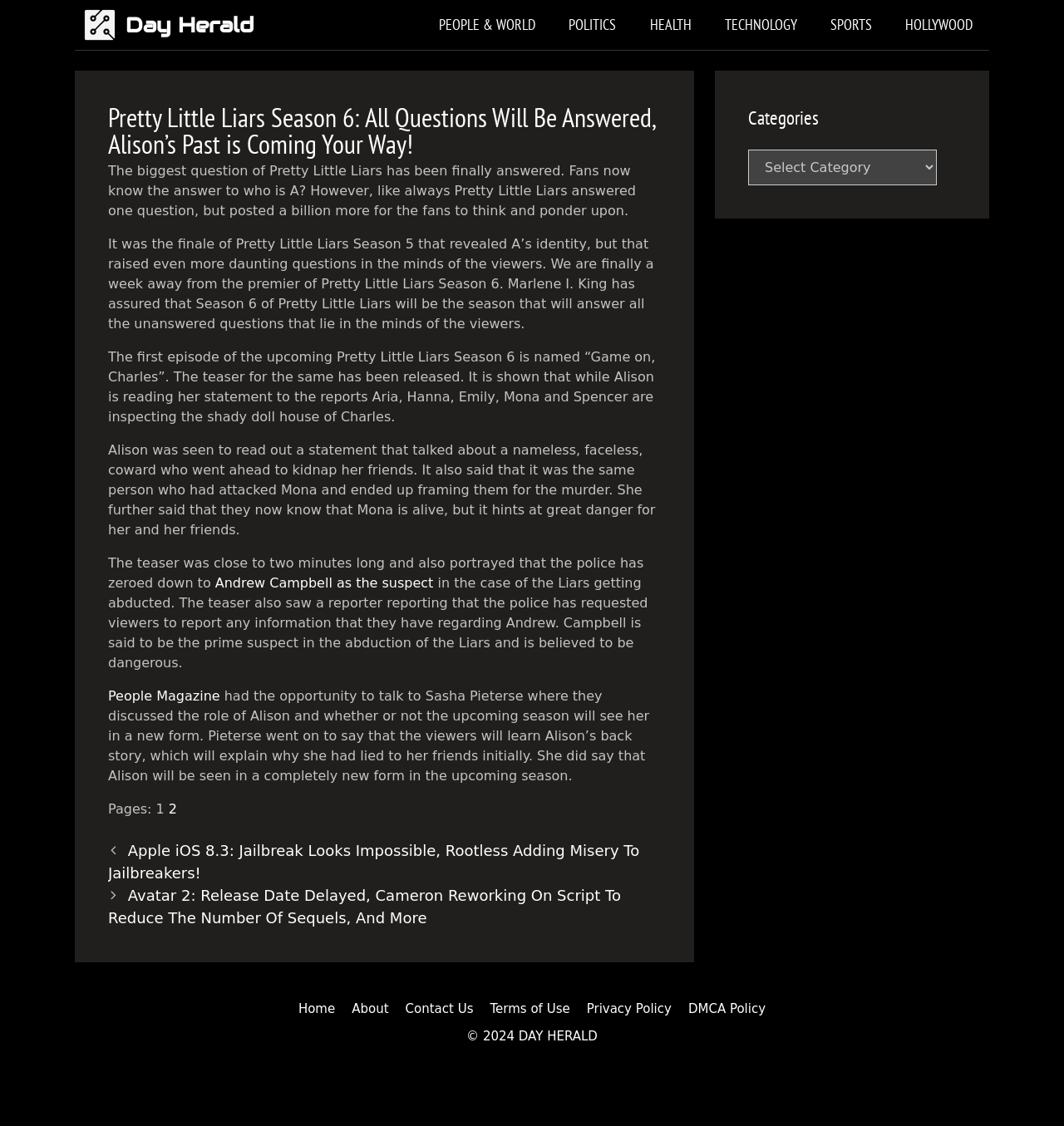Find the bounding box coordinates of the area that needs to be clicked in order to achieve the following instruction: "Click on the 'Day Herald' link". The coordinates should be specified as four float numbers between 0 and 1, i.e., [left, top, right, bottom].

[0.078, 0.0, 0.118, 0.044]